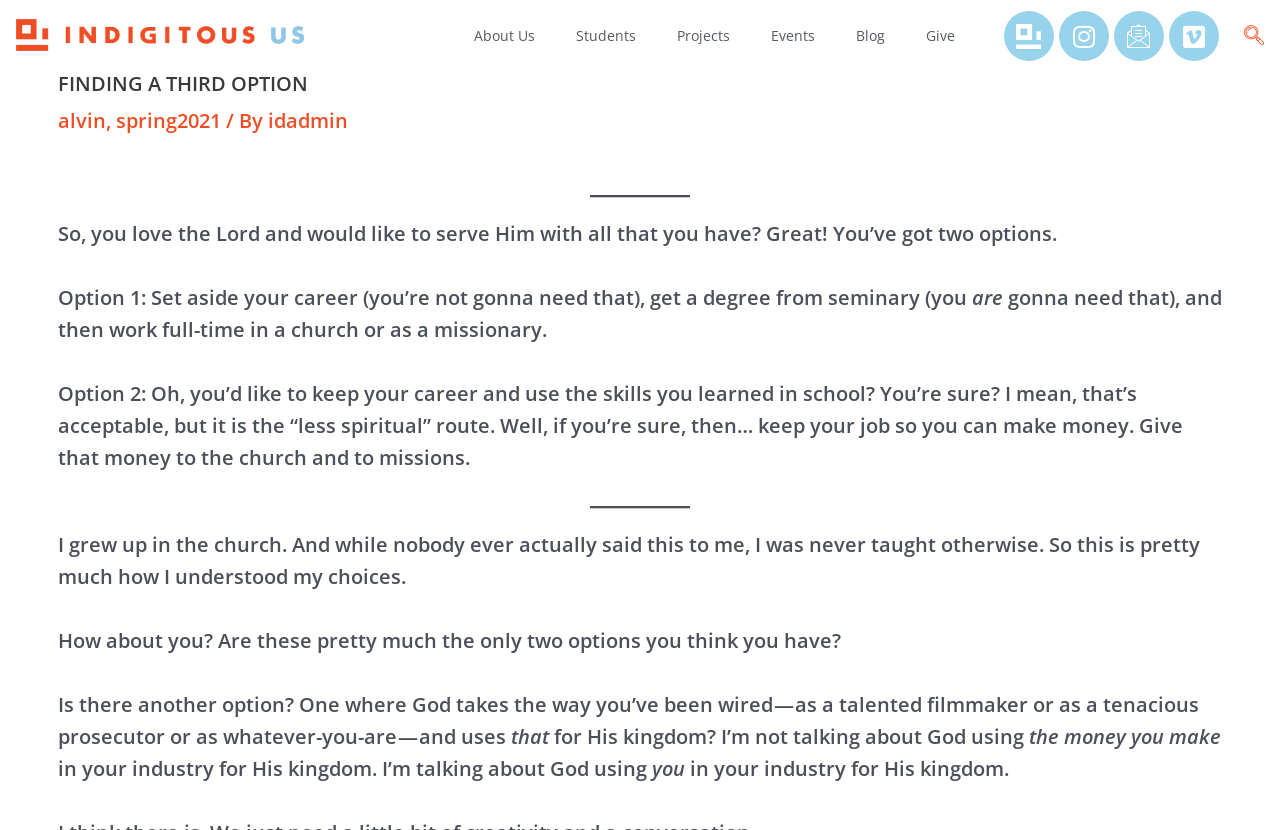Please specify the bounding box coordinates of the clickable region necessary for completing the following instruction: "Open the 'Students' page". The coordinates must consist of four float numbers between 0 and 1, i.e., [left, top, right, bottom].

[0.434, 0.013, 0.513, 0.073]